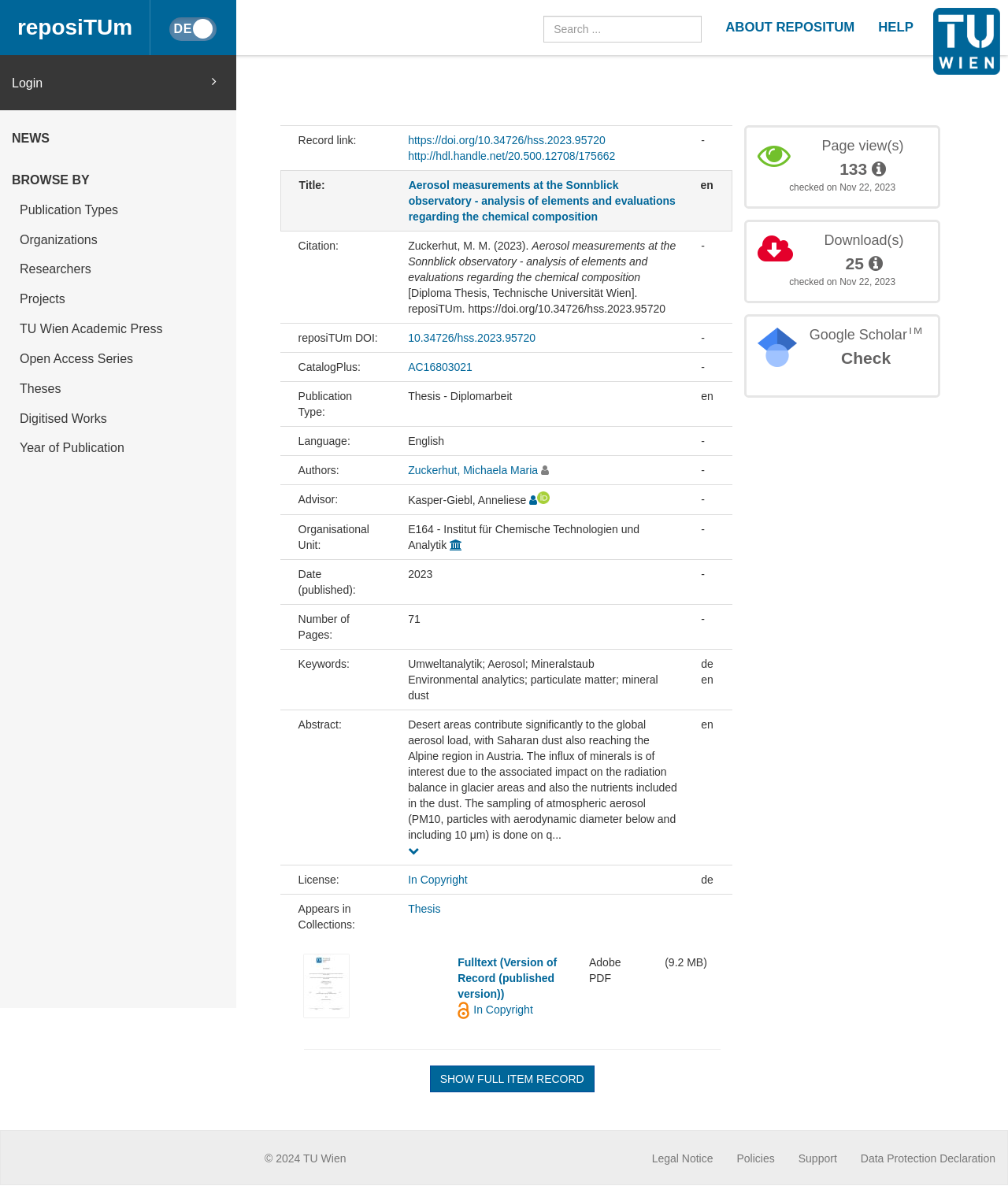Using the details from the image, please elaborate on the following question: What is the title of the publication?

I found the title of the publication by looking at the link with the text 'Aerosol measurements at the Sonnblick observatory - analysis of elements and evaluations regarding the chemical composition' which is located at the top of the webpage.